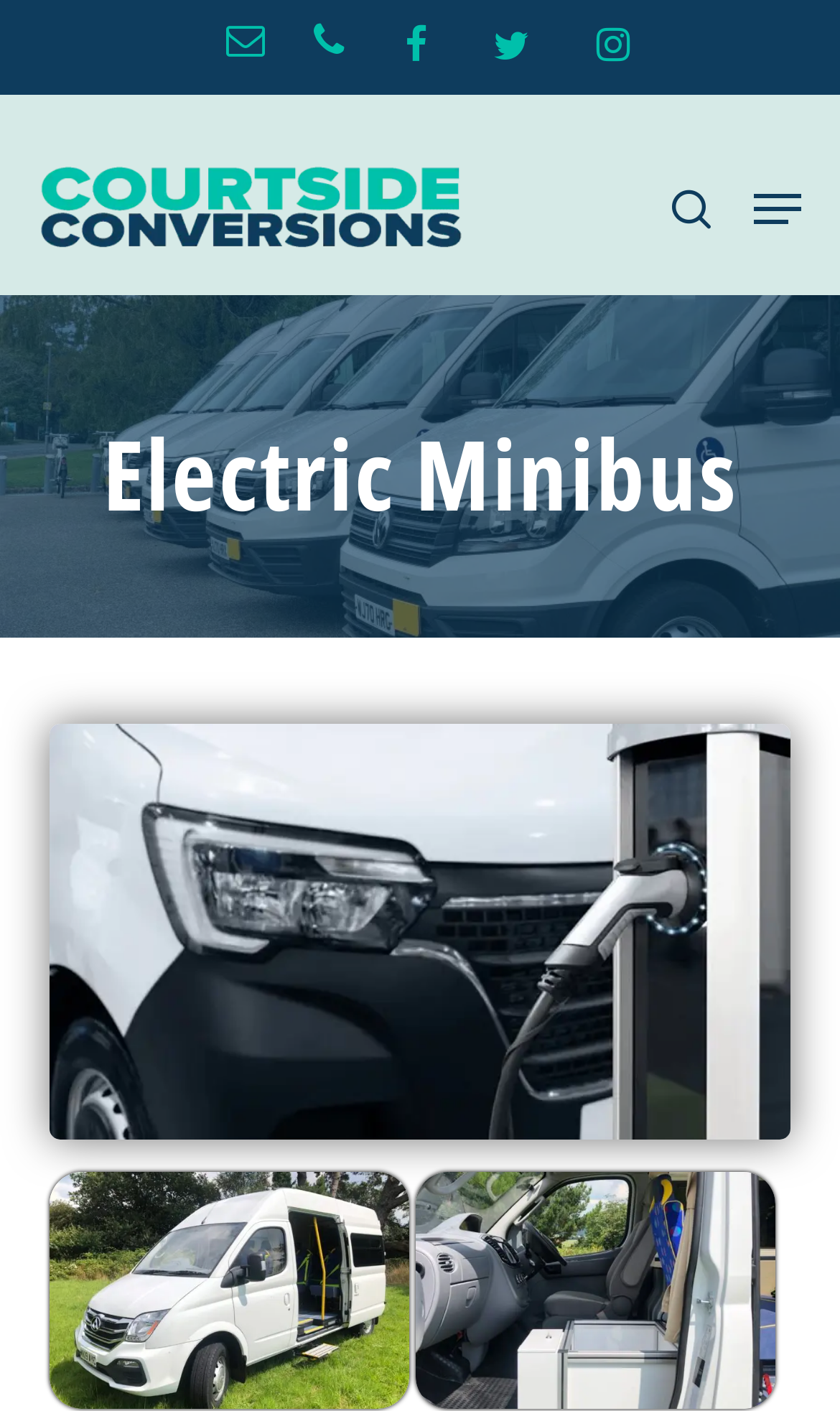Explain the webpage's layout and main content in detail.

The webpage is about Courtside Conversions, a company that offers electric minibuses. At the top left corner, there is a logo of Courtside Conversions, which is an image with a link. Below the logo, there is a navigation menu button. To the right of the logo, there are three social media links, represented by icons. 

On the top right corner, there is a search bar with a search button and a close search link. The search bar is a textbox where users can input their search queries. 

The main content of the webpage is divided into two sections. The left section has a heading "Electric Minibus" and the right section has two large images, one of which is also labeled "Electric Minibus". The images take up most of the page's height. 

At the very top right corner, there is another menu button.